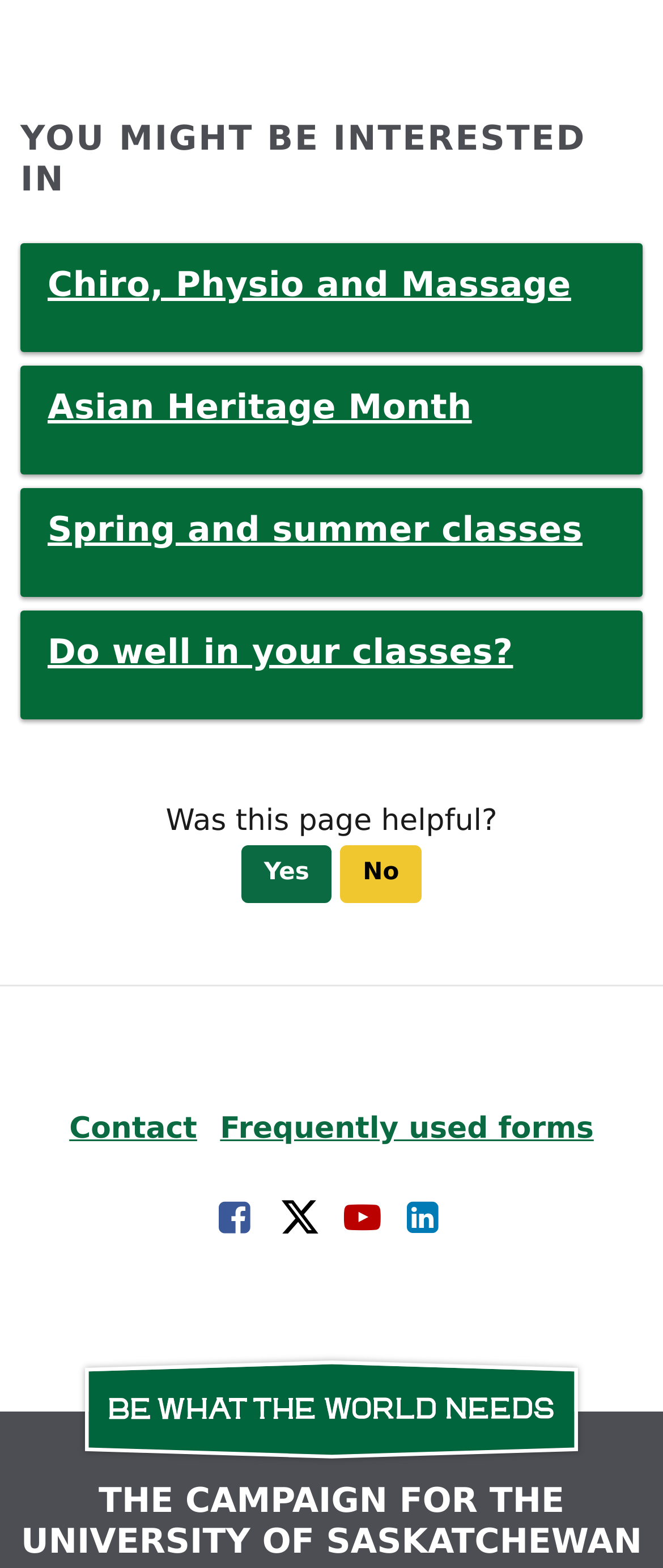How many links are under 'YOU MIGHT BE INTERESTED IN'?
Answer the question with as much detail as possible.

I counted the number of links under the heading 'YOU MIGHT BE INTERESTED IN' and found four links: 'Chiro, Physio and Massage', 'Asian Heritage Month', 'Spring and summer classes', and 'Do well in your classes?'.